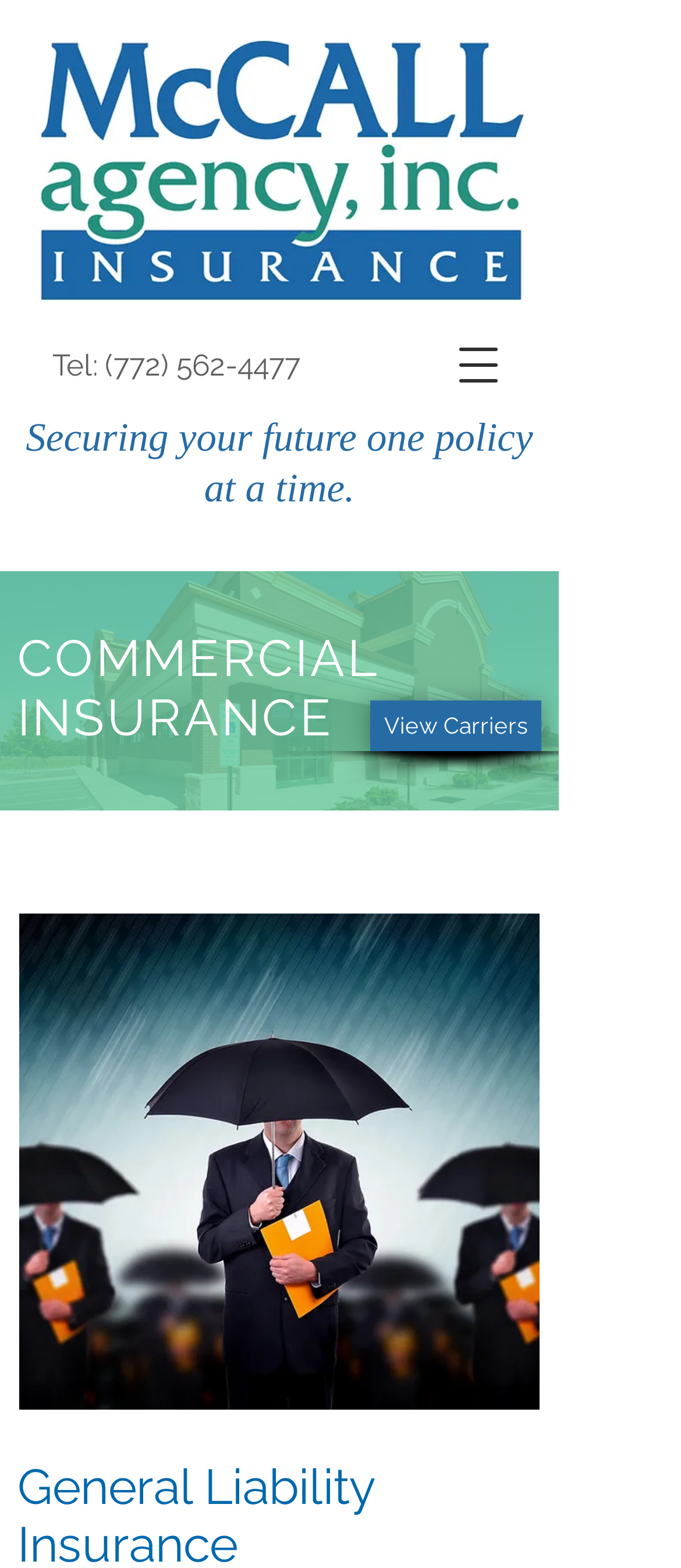What is the purpose of the button on the top right?
Give a detailed and exhaustive answer to the question.

I determined the purpose of the button by looking at its description 'Open navigation menu' and its location on the top right of the webpage, which is a common location for navigation menus.